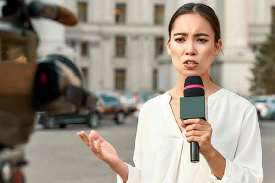Use a single word or phrase to answer the question: What is visible in the background?

Parked cars